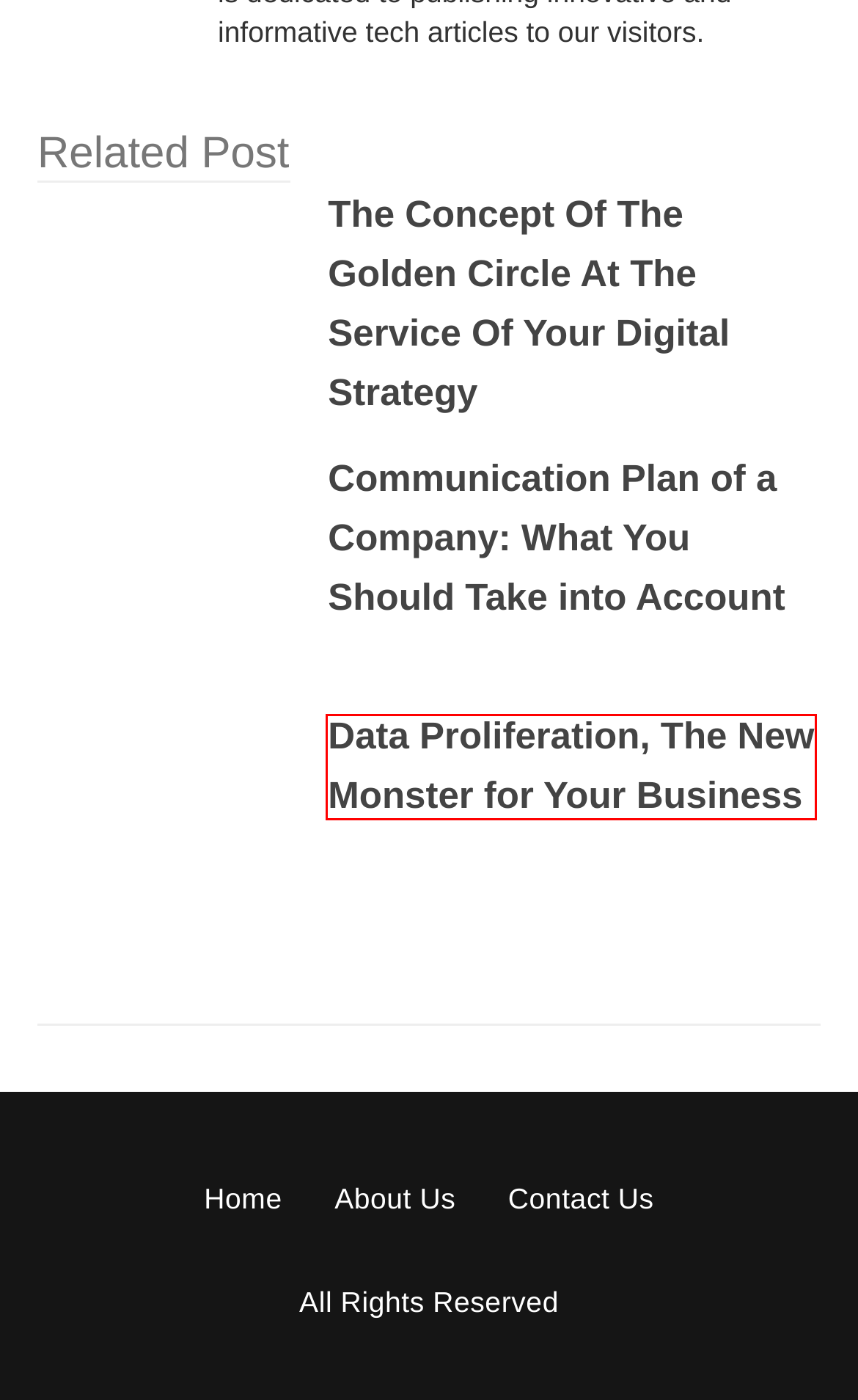You are given a screenshot of a webpage with a red rectangle bounding box around an element. Choose the best webpage description that matches the page after clicking the element in the bounding box. Here are the candidates:
A. Benefits Of A Productivity Platform For Your Business
B. Tech Galaxies
C. Communication Plan of a Company: What You Should Take into Account
D. Data Proliferation, The New Monster for Your Business
E. Tech Galaxies - Contact Us
F. Business Archives - Tech Galaxies
G. Low Code: Is It Essential For Your Business?
H. The Concept Of The Golden Circle At The Service Of Your Digital Strategy

D